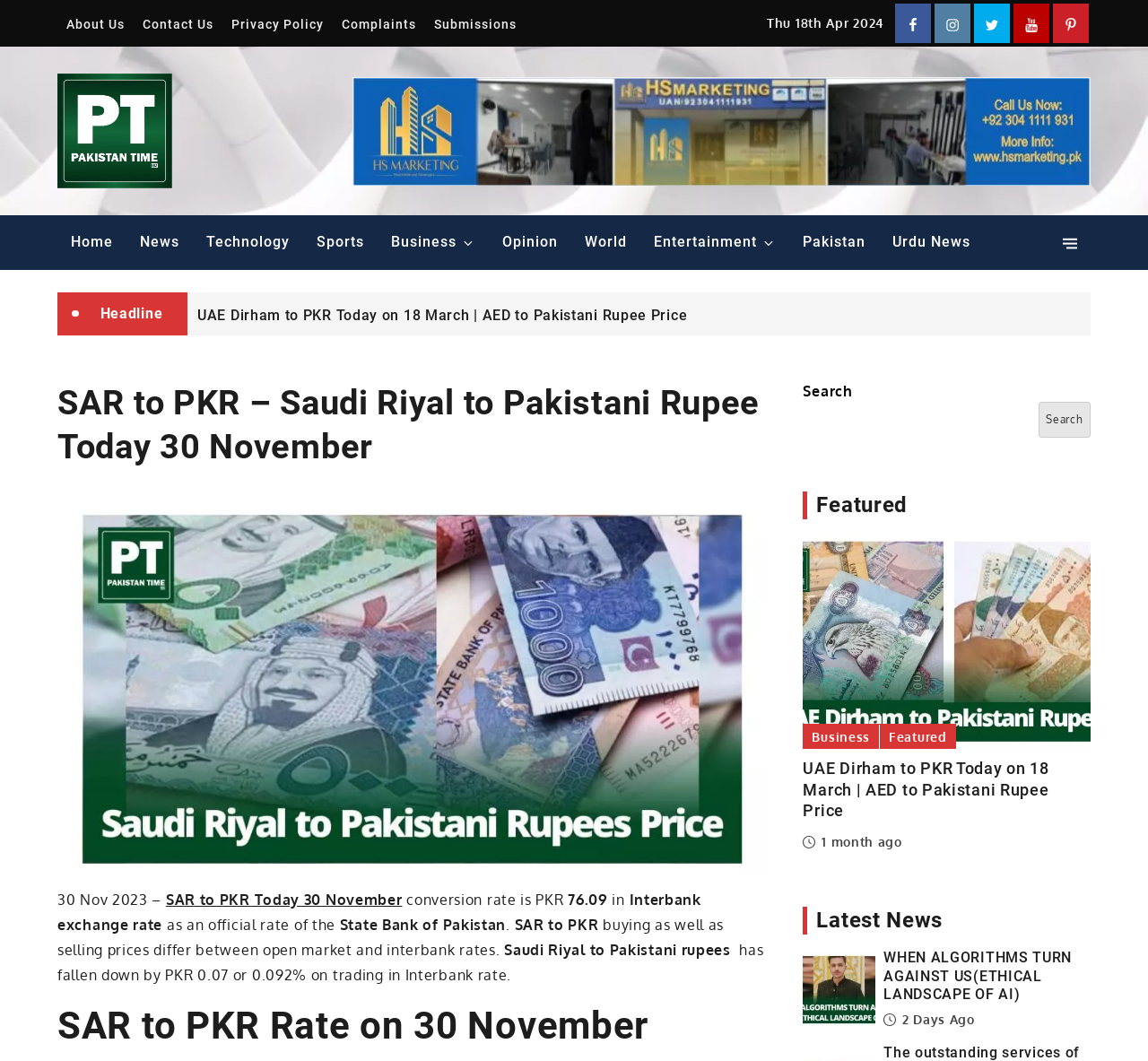From the webpage screenshot, identify the region described by parent_node: Search name="s". Provide the bounding box coordinates as (top-left x, top-left y, bottom-right x, bottom-right y), with each value being a floating point number between 0 and 1.

[0.7, 0.379, 0.897, 0.412]